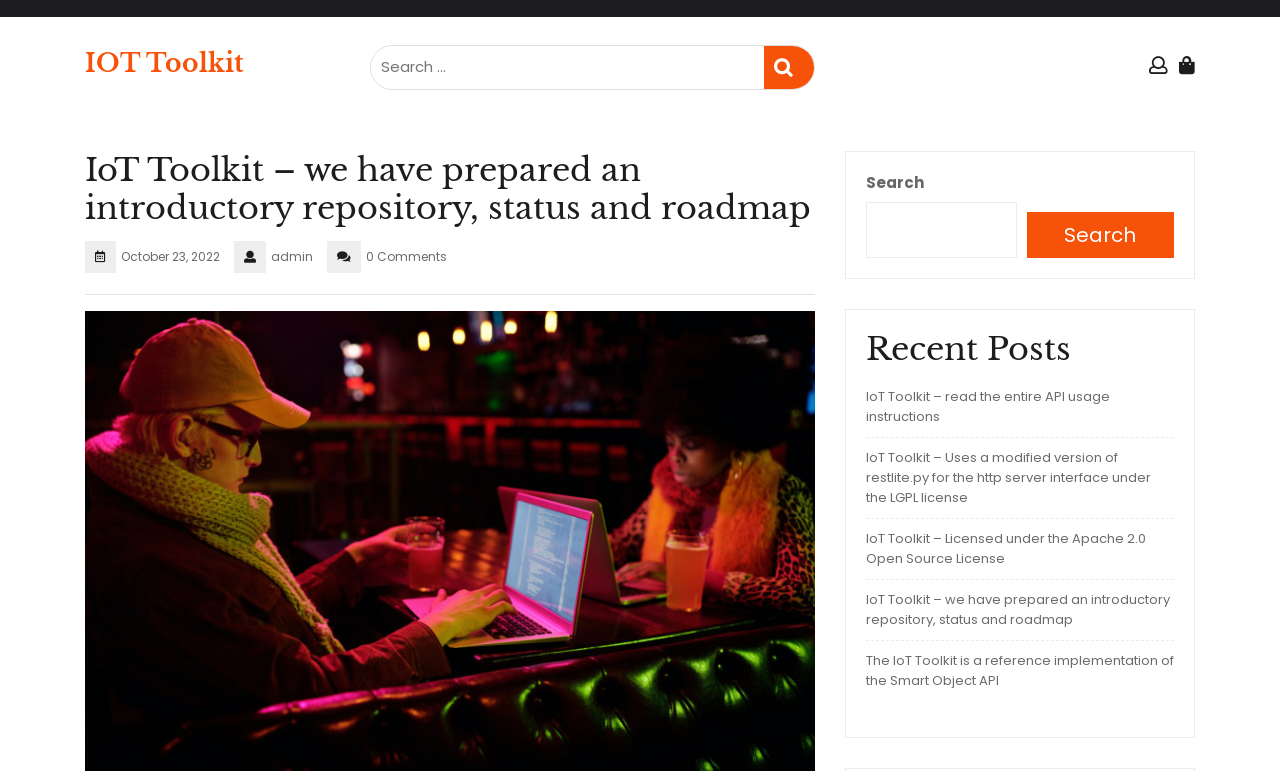Determine the bounding box coordinates for the clickable element to execute this instruction: "Click on IoT Toolkit link". Provide the coordinates as four float numbers between 0 and 1, i.e., [left, top, right, bottom].

[0.066, 0.062, 0.191, 0.102]